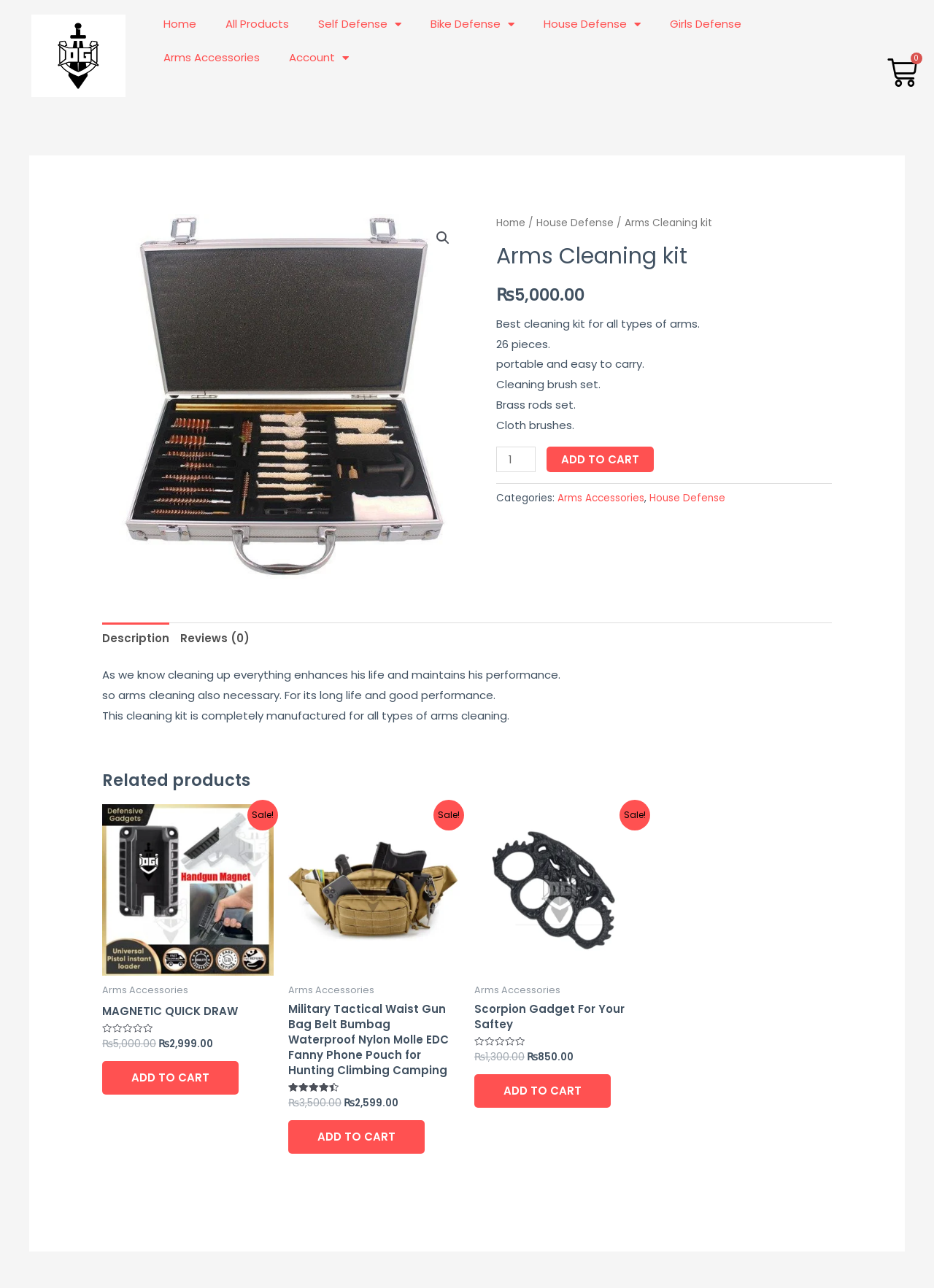What is the purpose of the Arms Cleaning kit?
Please answer the question with a detailed and comprehensive explanation.

The purpose of the Arms Cleaning kit can be inferred from the product description section, where it is stated as 'Best cleaning kit for all types of arms', indicating that the kit is designed for cleaning all types of arms.